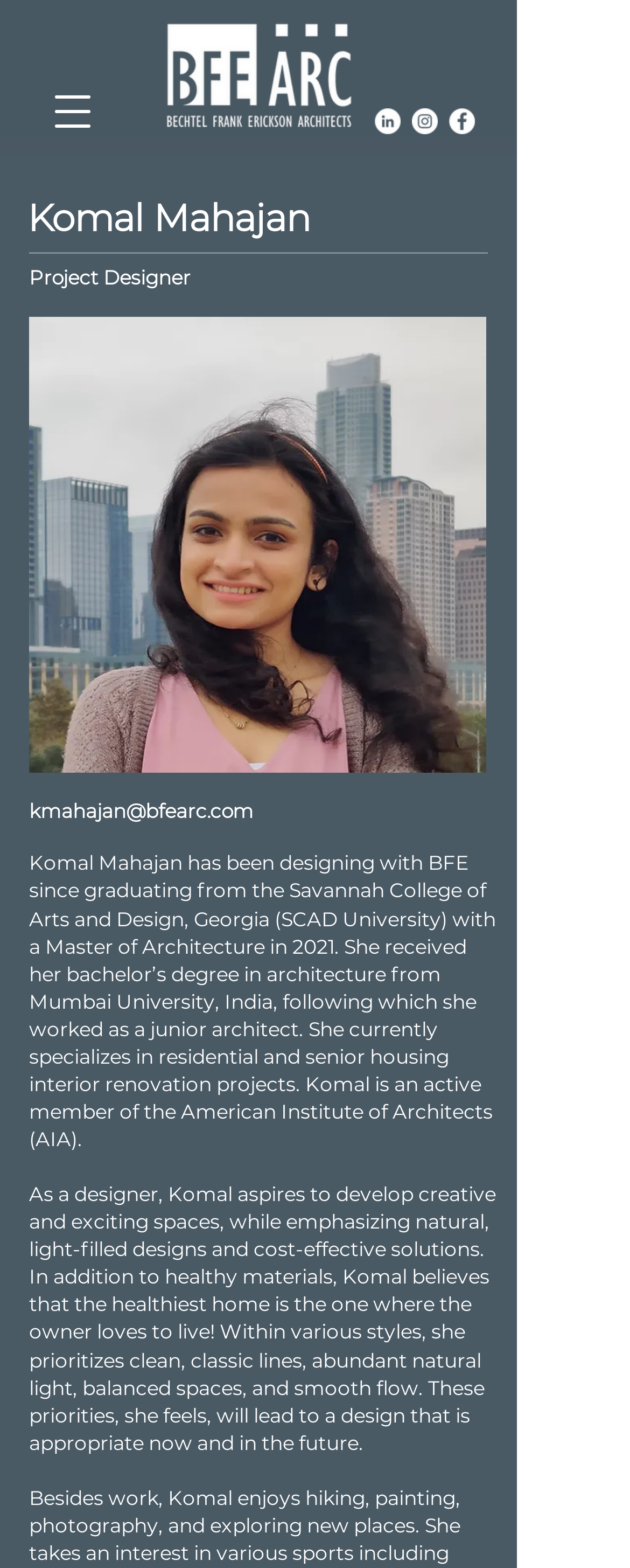Find the bounding box coordinates for the UI element that matches this description: "aria-label="Open navigation menu"".

[0.051, 0.045, 0.179, 0.097]